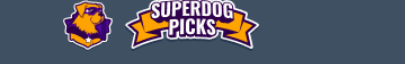Elaborate on all the key elements and details present in the image.

The image displays the logo of "Superdog Picks," which features a playful design likely representing a dog mascot. The logo is presented in vibrant colors, predominantly purple and gold, which evoke a sense of energy and enthusiasm. The text "SUPERDOG PICKS" is prominently displayed, suggesting that this brand may focus on sports predictions, fantasy picks, or betting insights. The overall design aligns with a sports theme, appealing to fans and bettors looking for reliable picks in various sports events.